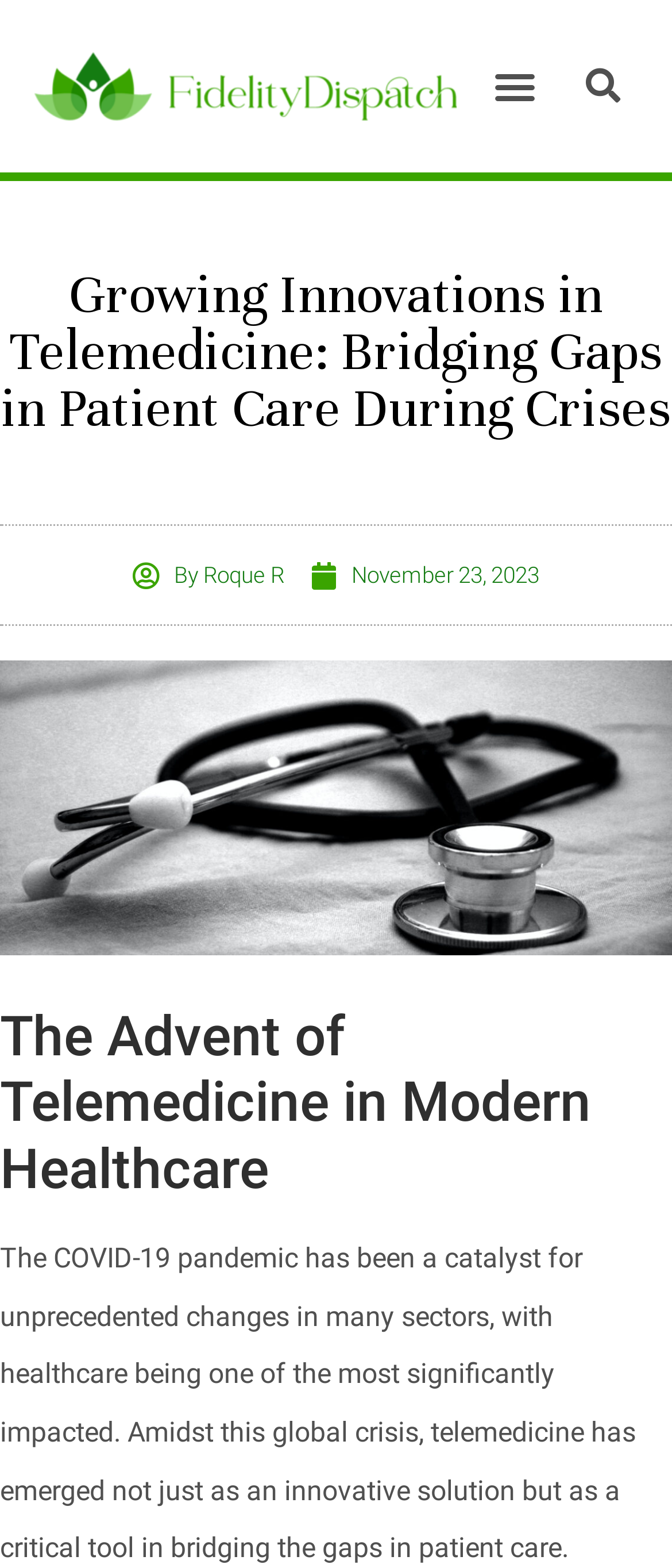Provide your answer in a single word or phrase: 
What is the topic of the second heading?

The Advent of Telemedicine in Modern Healthcare